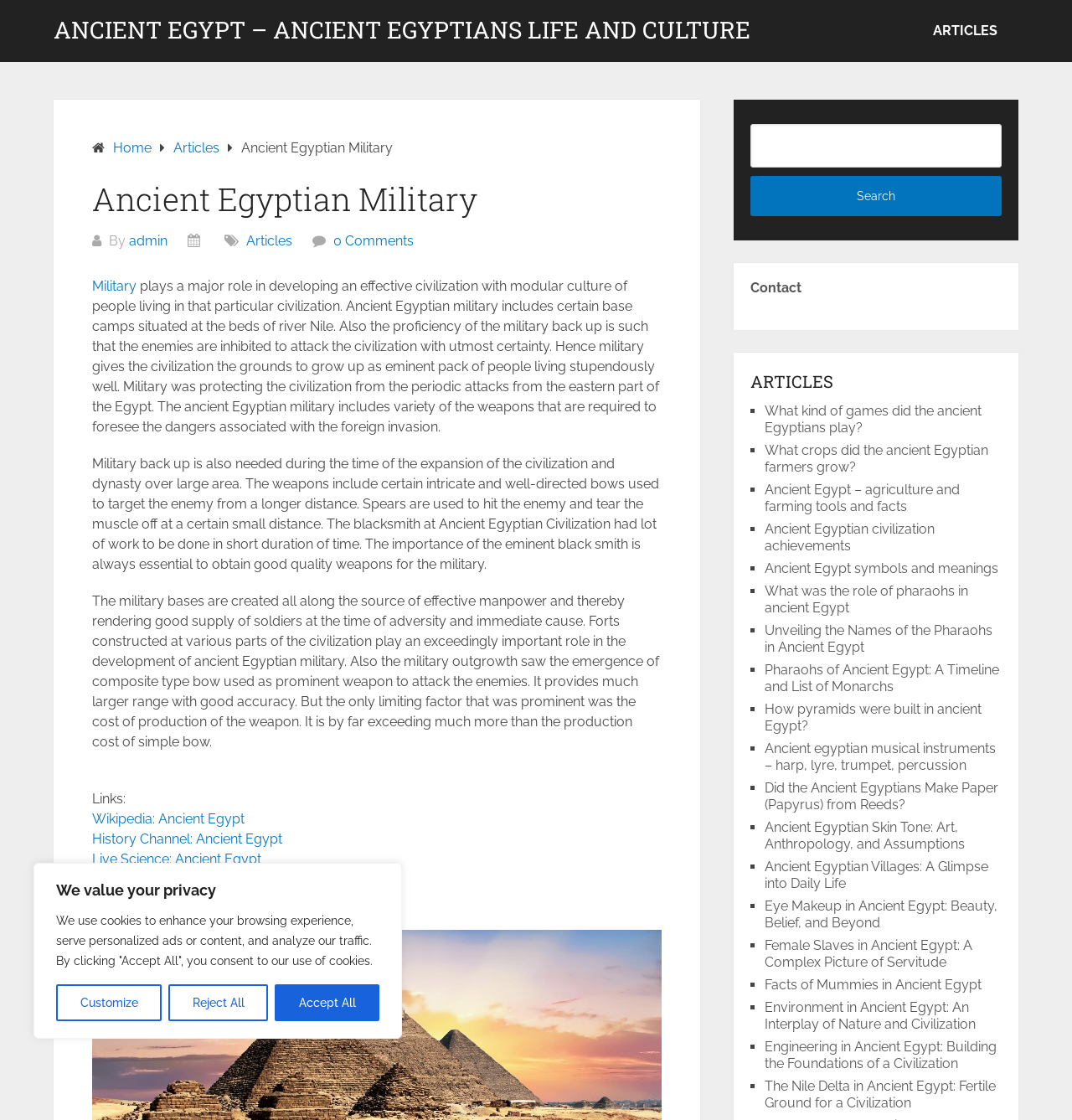Kindly determine the bounding box coordinates for the area that needs to be clicked to execute this instruction: "Visit the 'Contact' page".

[0.7, 0.25, 0.748, 0.264]